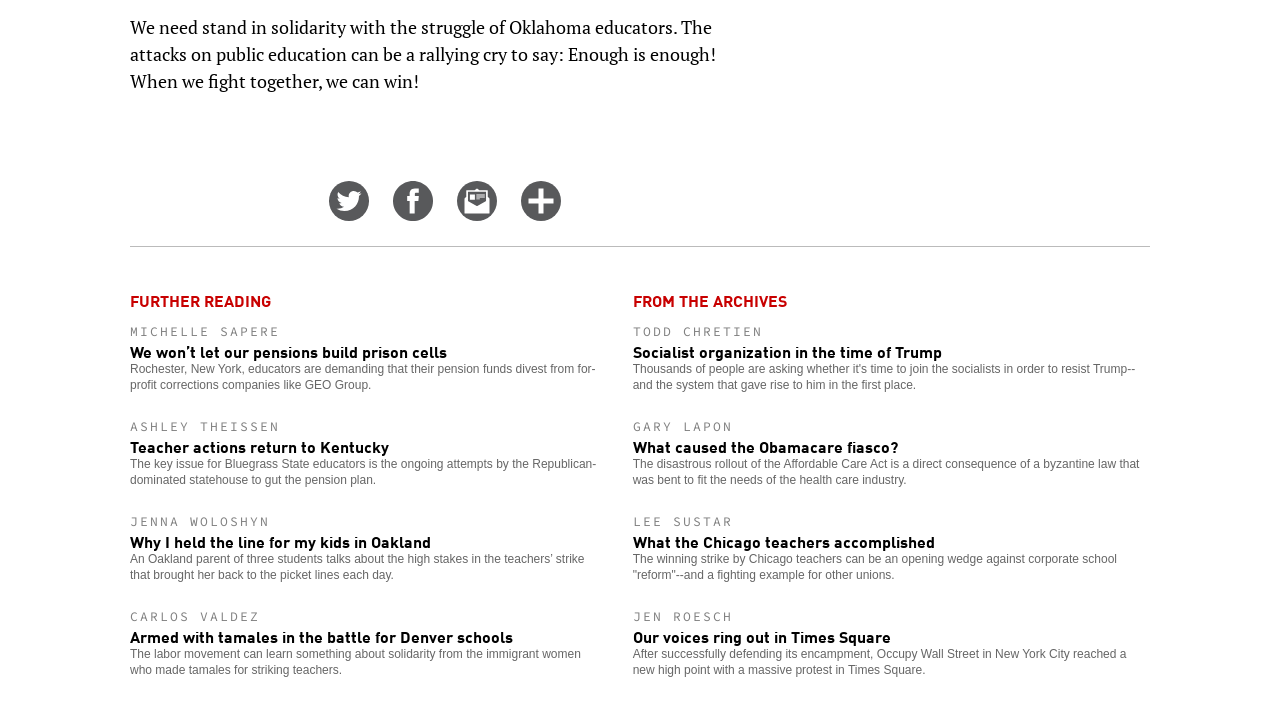Identify the bounding box coordinates necessary to click and complete the given instruction: "Get your free 'More Calm, Less Worry' e-course".

None